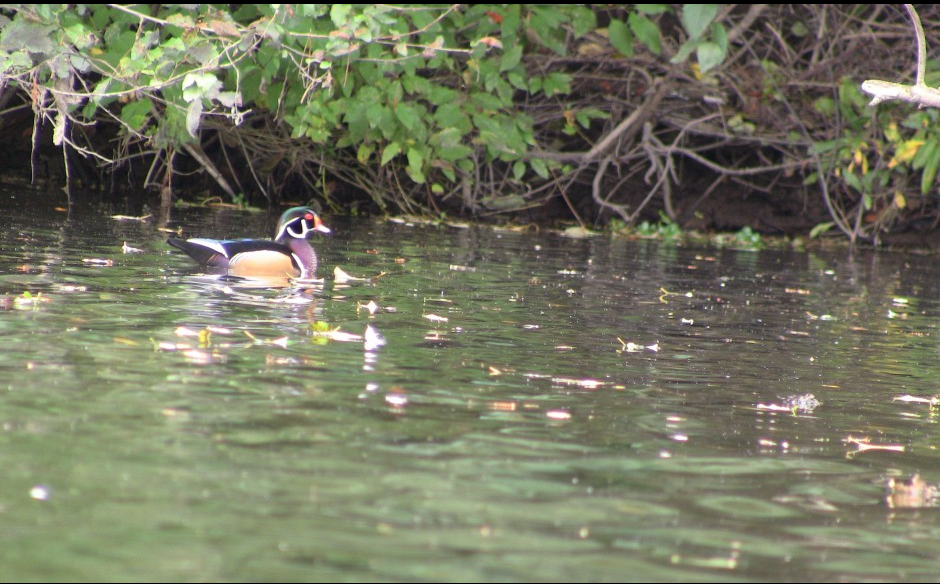Present a detailed portrayal of the image.

The image captures a serene moment in nature featuring a wood duck gracefully floating on the calm waters of a waterway. The duck's vibrant plumage, characterized by rich hues of iridescent green, chestnut, and white, stands out beautifully against the backdrop of leafy greenery and rippling water. Surrounding the waterway are lush branches and foliage, adding a lush, natural frame to the scene. Gentle reflections dance across the surface of the water, creating a picturesque setting that embodies tranquility and the beauty of wildlife in its habitat. This captivating sight ties into the theme of the blog post titled "Jenner has Lots of Birds Today," highlighting the avian diversity found in the area.